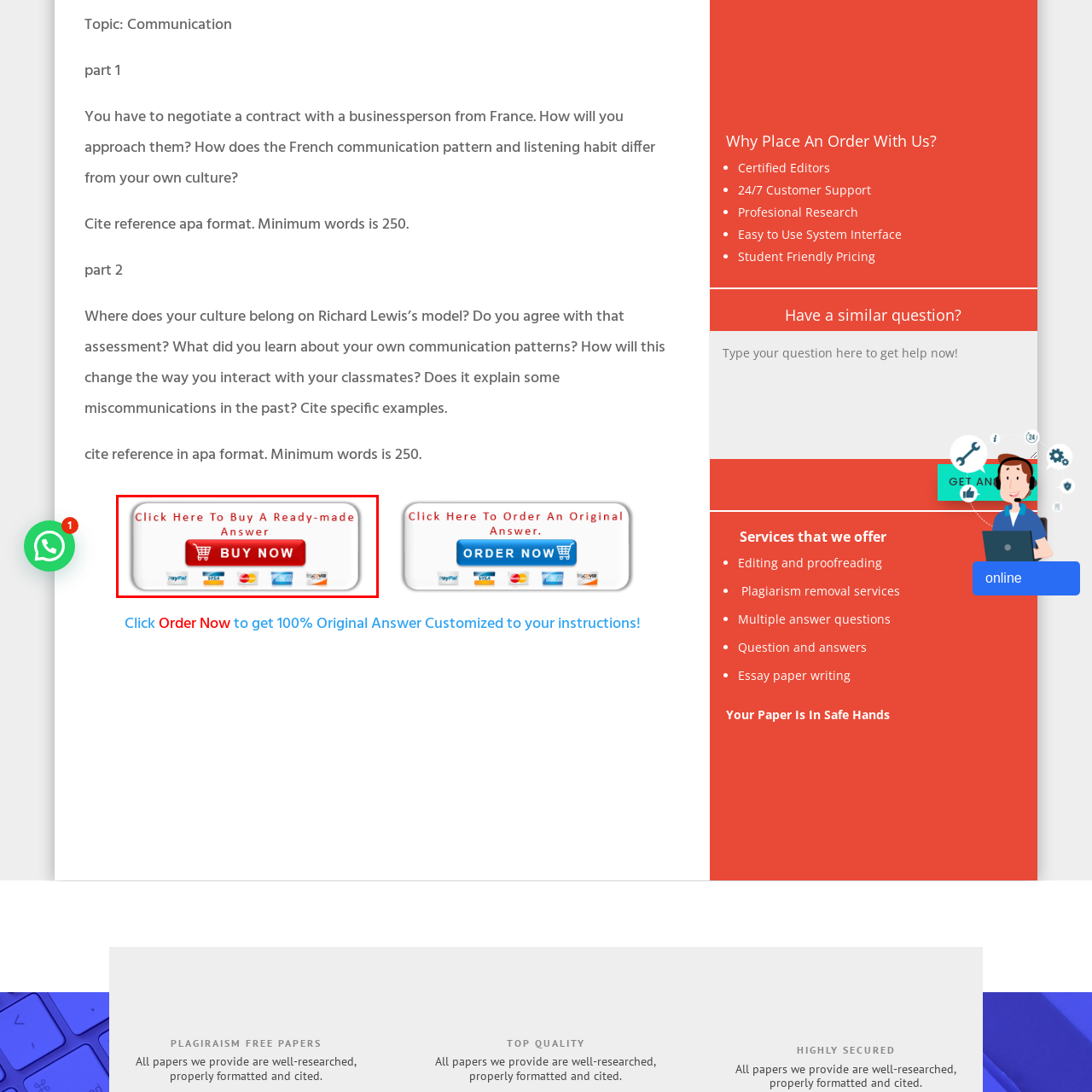Look at the image enclosed within the red outline and answer the question with a single word or phrase:
What is the font color of the message above the button?

red